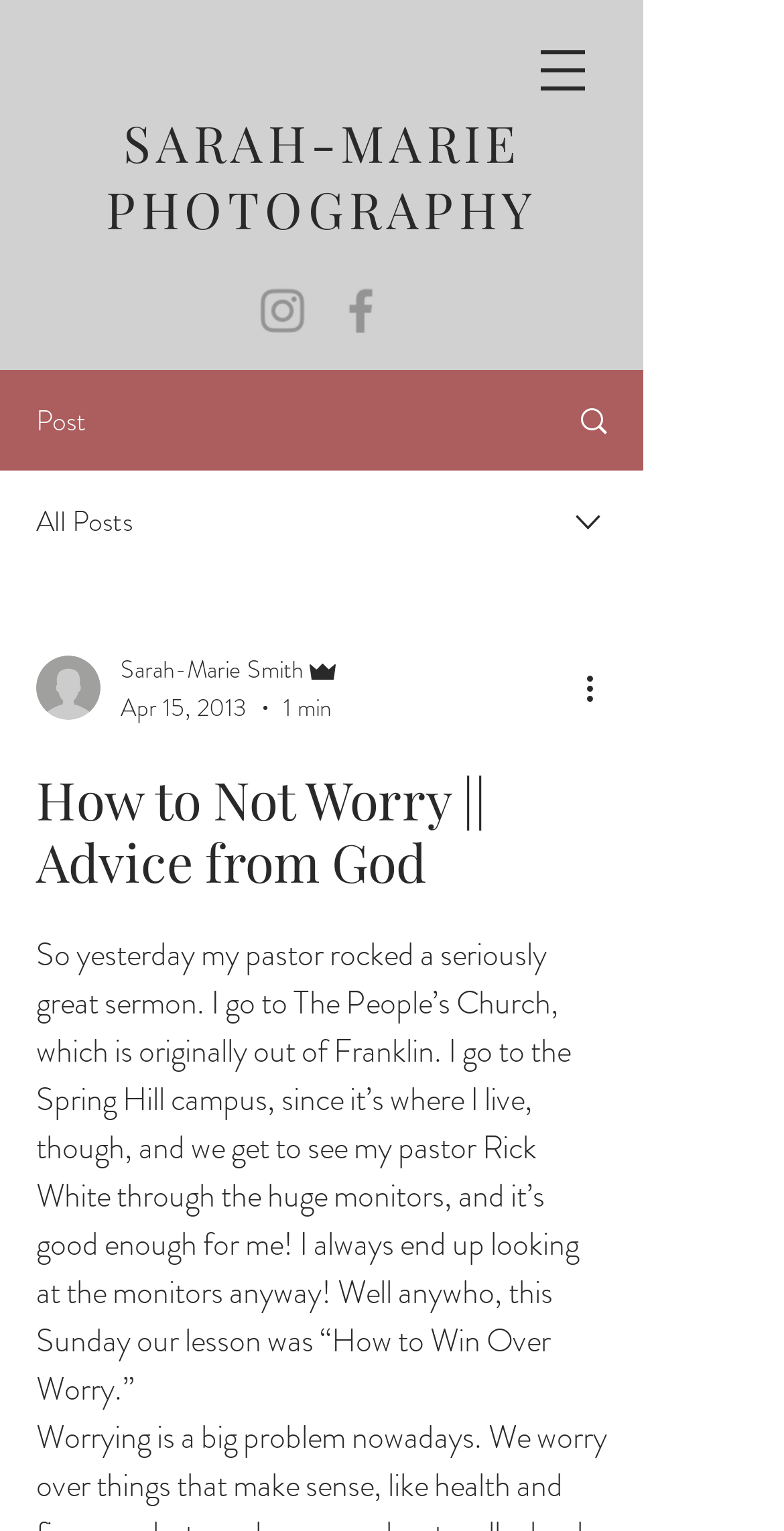What is the location of the author's church campus?
Please respond to the question thoroughly and include all relevant details.

The author mentions that they attend The People's Church, which is originally from Franklin, but they go to the Spring Hill campus since it's where they live.